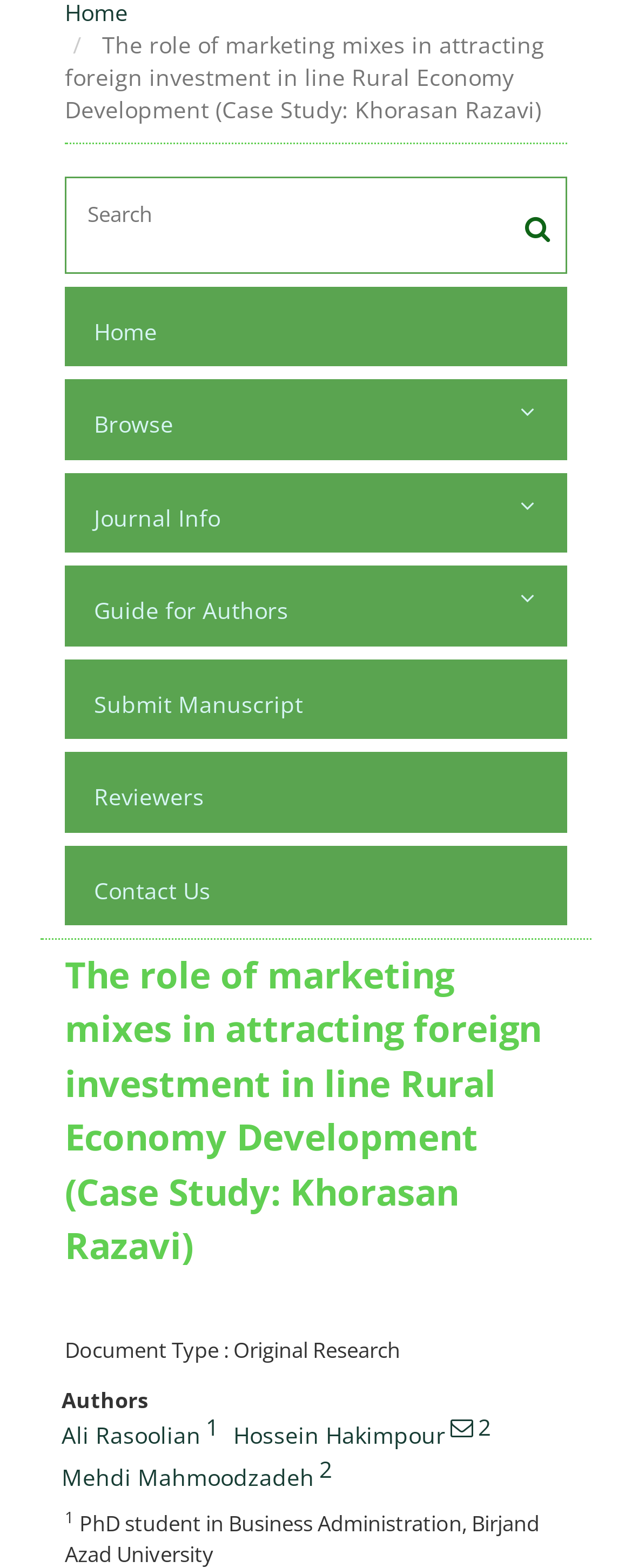Ascertain the bounding box coordinates for the UI element detailed here: "Guide for Authors". The coordinates should be provided as [left, top, right, bottom] with each value being a float between 0 and 1.

[0.136, 0.374, 0.79, 0.405]